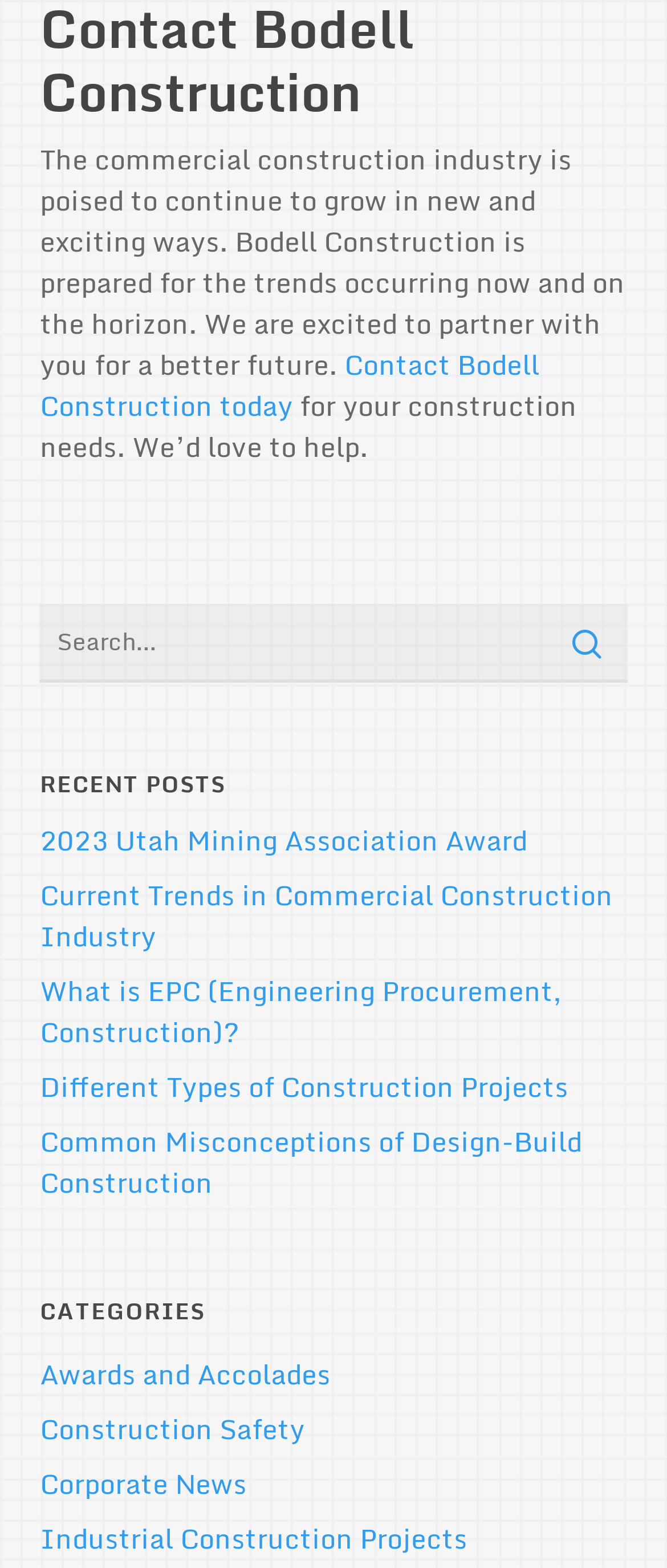Locate the bounding box coordinates of the region to be clicked to comply with the following instruction: "Search for something". The coordinates must be four float numbers between 0 and 1, in the form [left, top, right, bottom].

[0.06, 0.385, 0.94, 0.435]